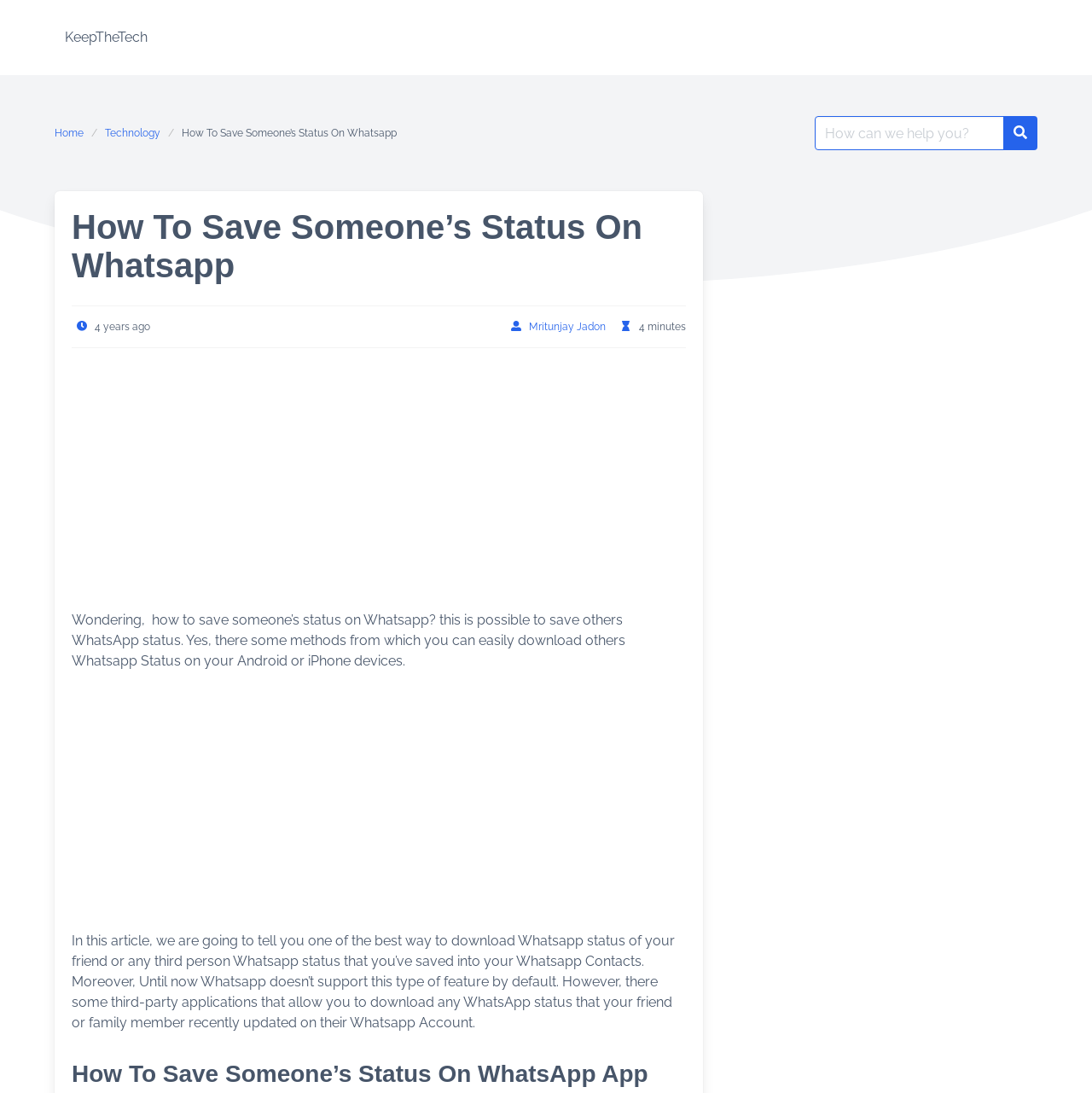Please find the bounding box coordinates of the element that you should click to achieve the following instruction: "Click on the 'Home' link". The coordinates should be presented as four float numbers between 0 and 1: [left, top, right, bottom].

[0.05, 0.115, 0.084, 0.129]